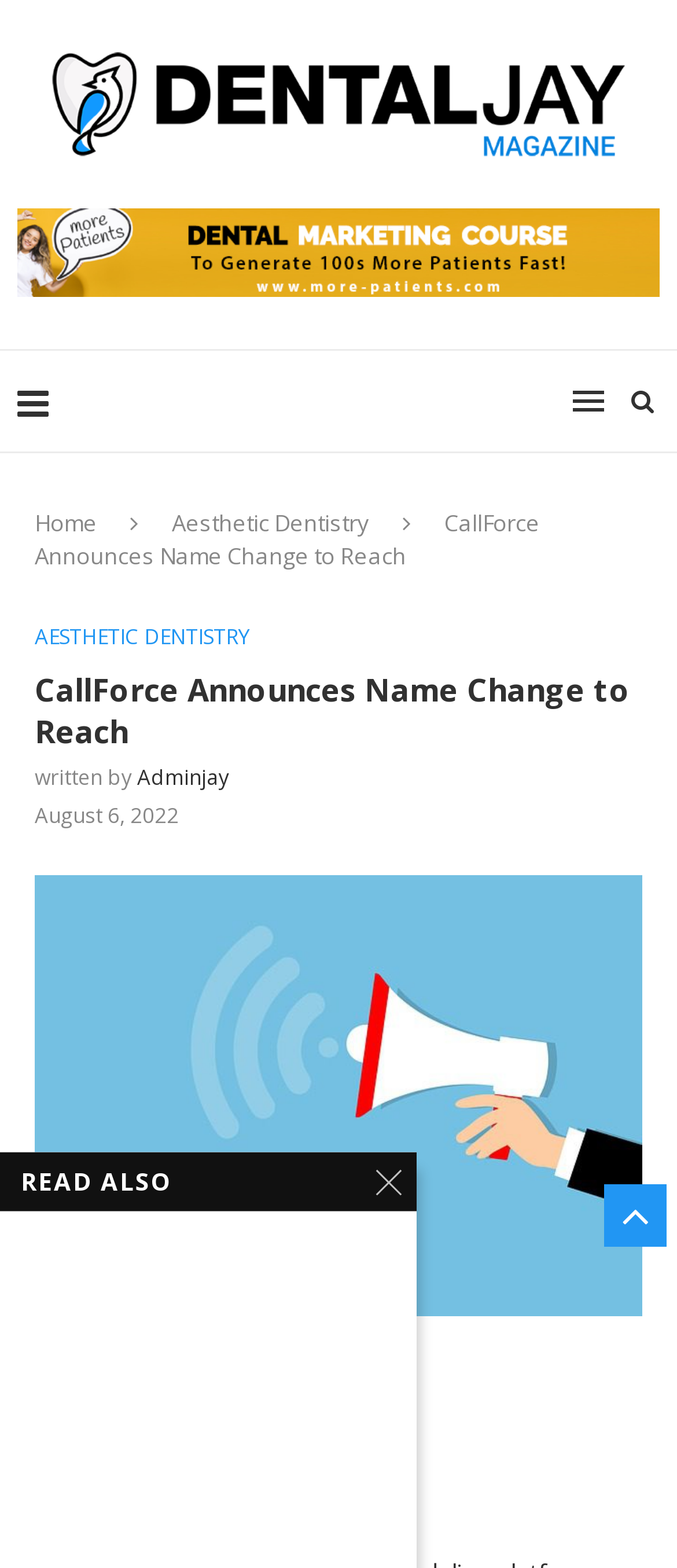Identify the bounding box coordinates of the element to click to follow this instruction: 'click on the Dental Jay logo'. Ensure the coordinates are four float values between 0 and 1, provided as [left, top, right, bottom].

[0.077, 0.033, 0.923, 0.1]